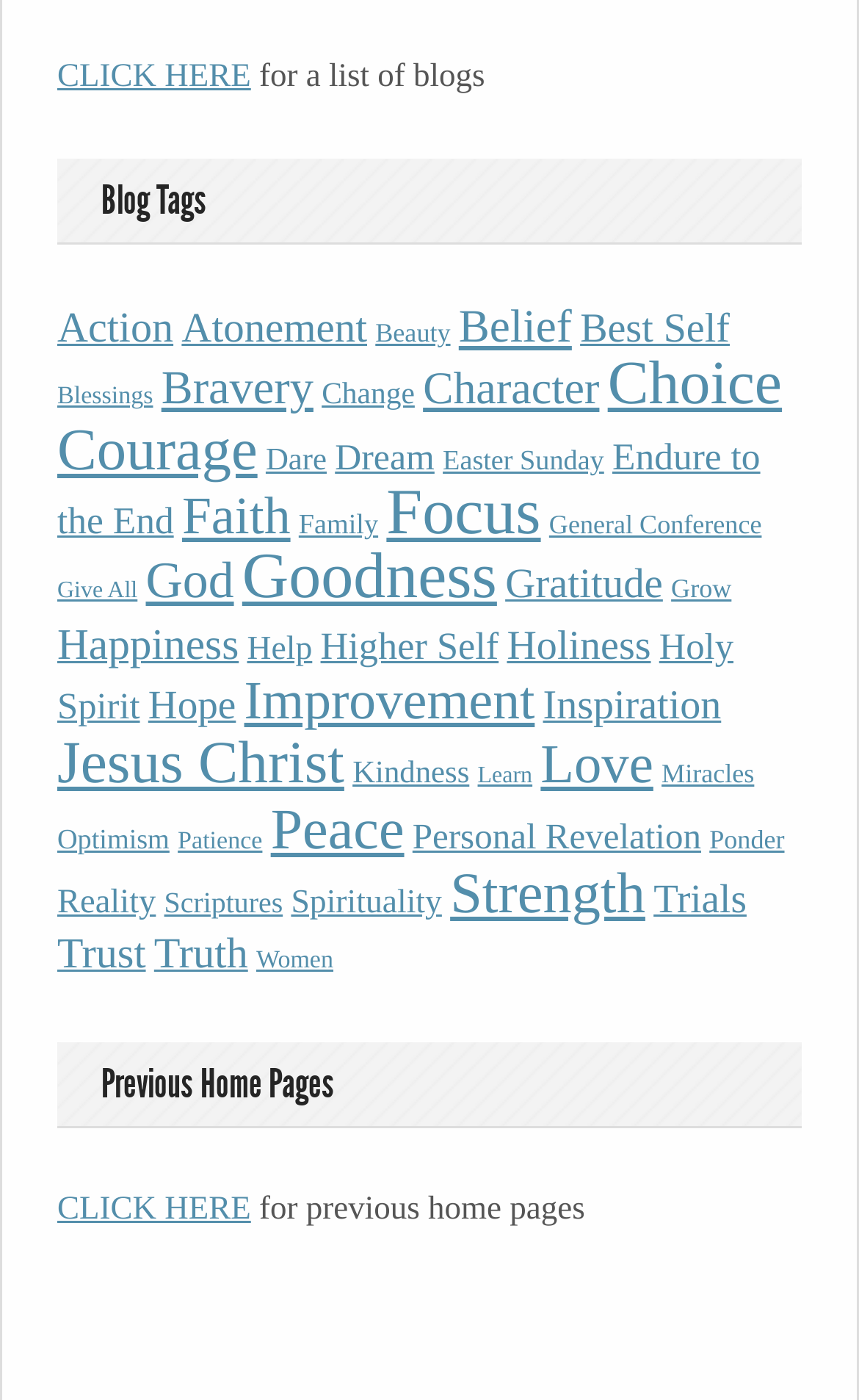Determine the bounding box coordinates for the clickable element to execute this instruction: "check 'Previous Home Pages'". Provide the coordinates as four float numbers between 0 and 1, i.e., [left, top, right, bottom].

[0.067, 0.745, 0.933, 0.806]